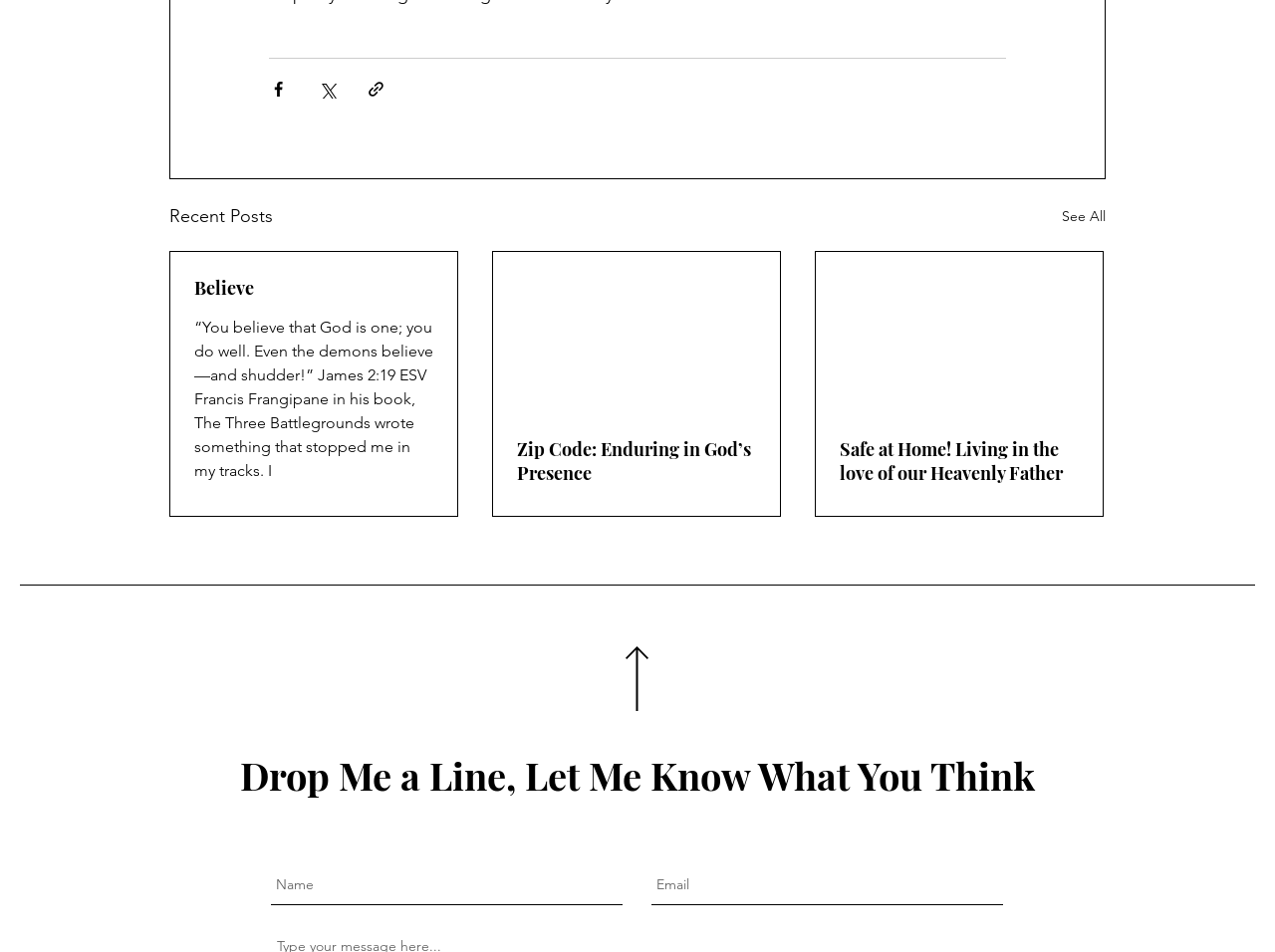Find the bounding box coordinates of the area to click in order to follow the instruction: "Read the recent post 'Believe'".

[0.152, 0.29, 0.34, 0.315]